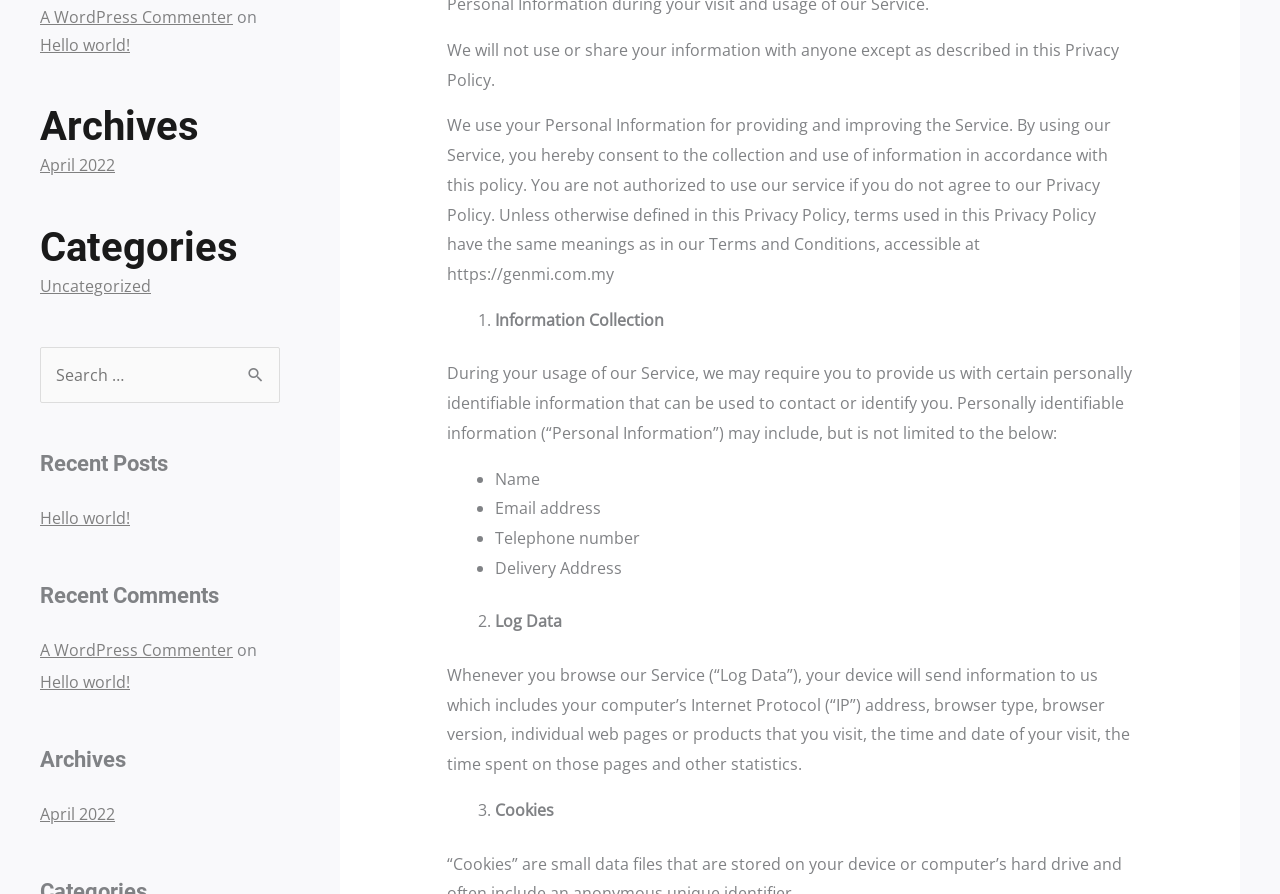Provide the bounding box coordinates of the HTML element described by the text: "Uncategorized".

[0.031, 0.307, 0.118, 0.332]